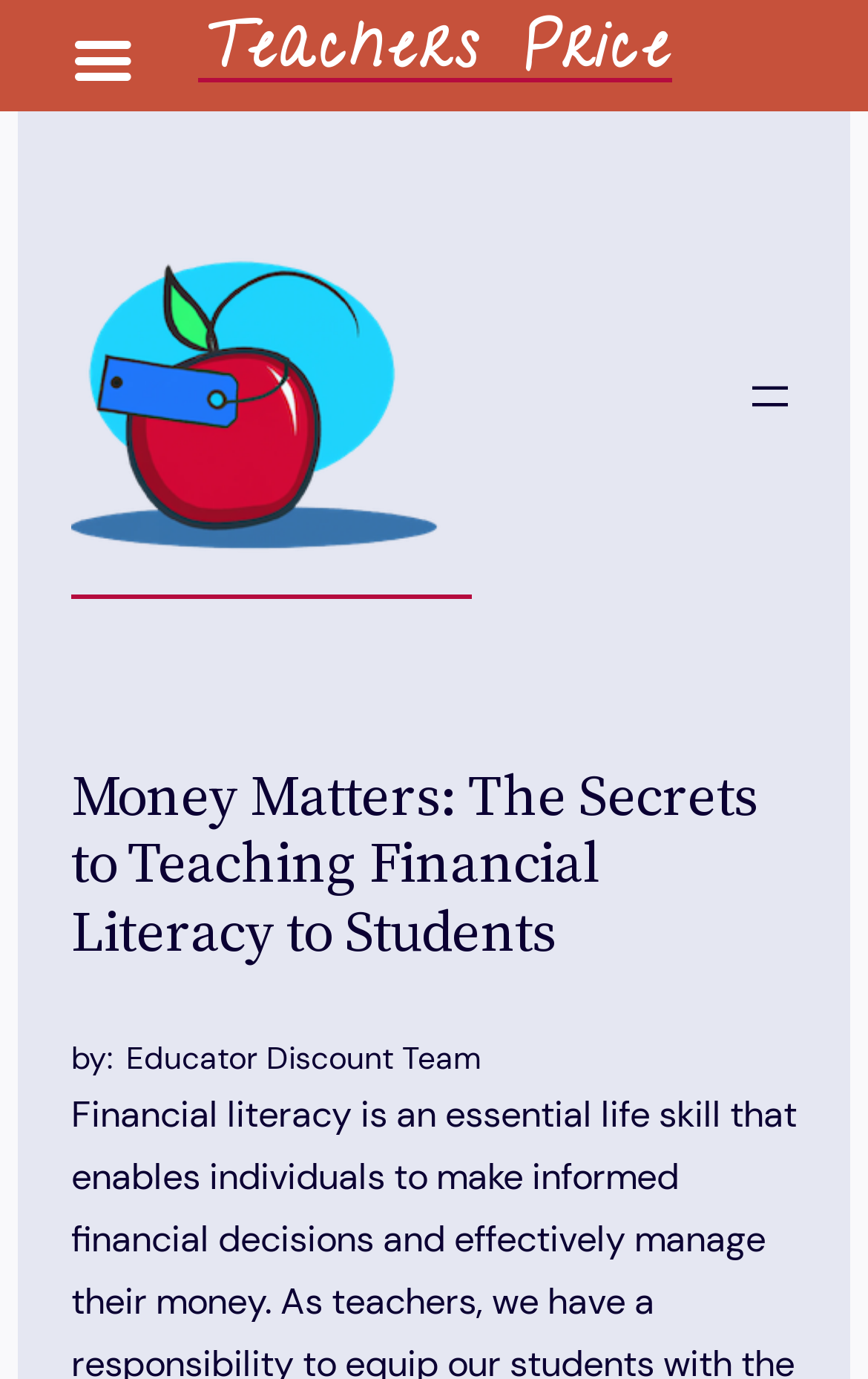Who is the author of the content?
Based on the screenshot, give a detailed explanation to answer the question.

I found the author's name by looking at the static text element with the text 'by:' and a bounding box of [0.082, 0.753, 0.131, 0.782]. Next to this element, I found another static text element with the text 'Educator Discount Team' and a bounding box of [0.145, 0.753, 0.555, 0.782]. This suggests that the author of the content is the Educator Discount Team.